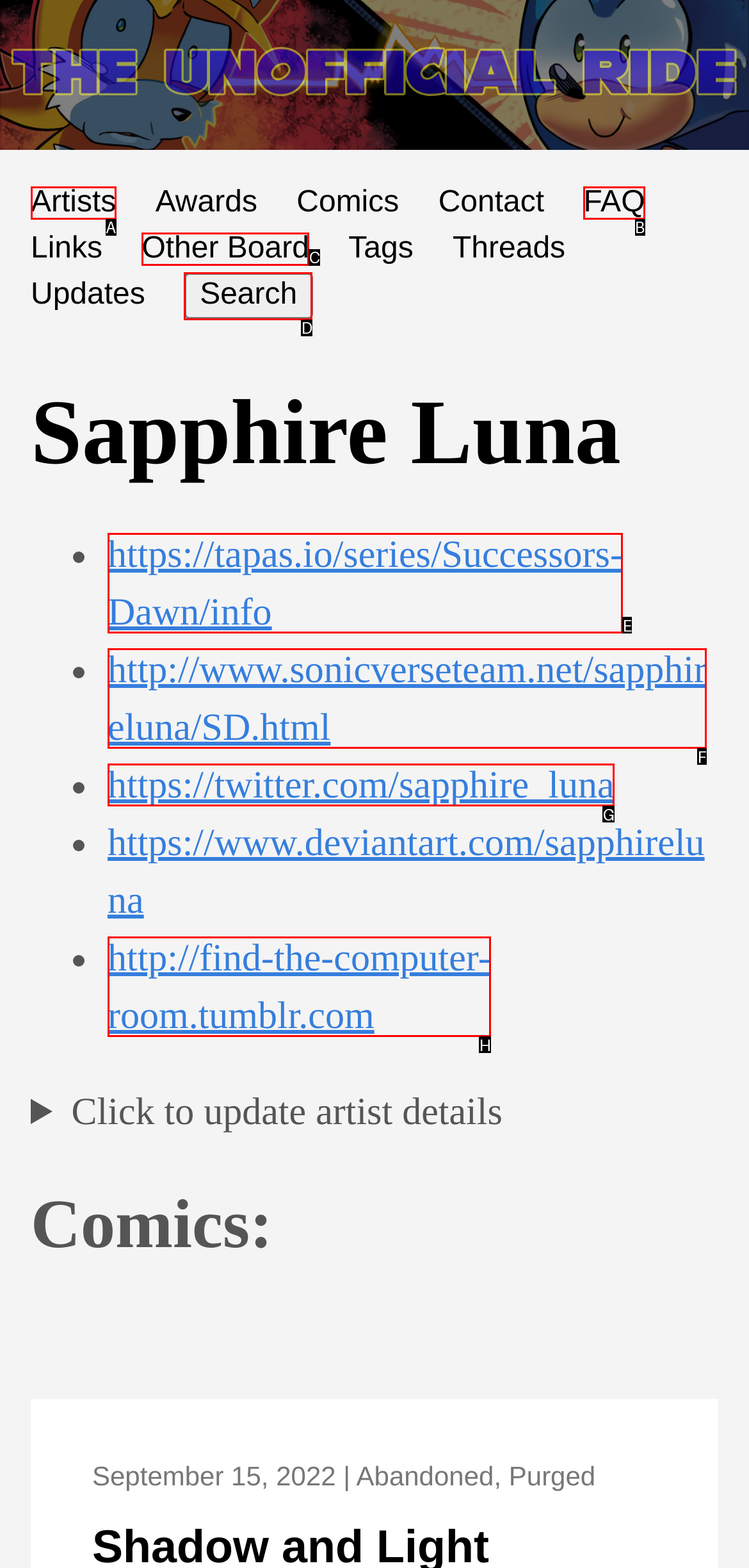Determine the correct UI element to click for this instruction: Read the article about 5 Reasons to Partner with a Master Entrepreneur to Build Passive Income. Respond with the letter of the chosen element.

None